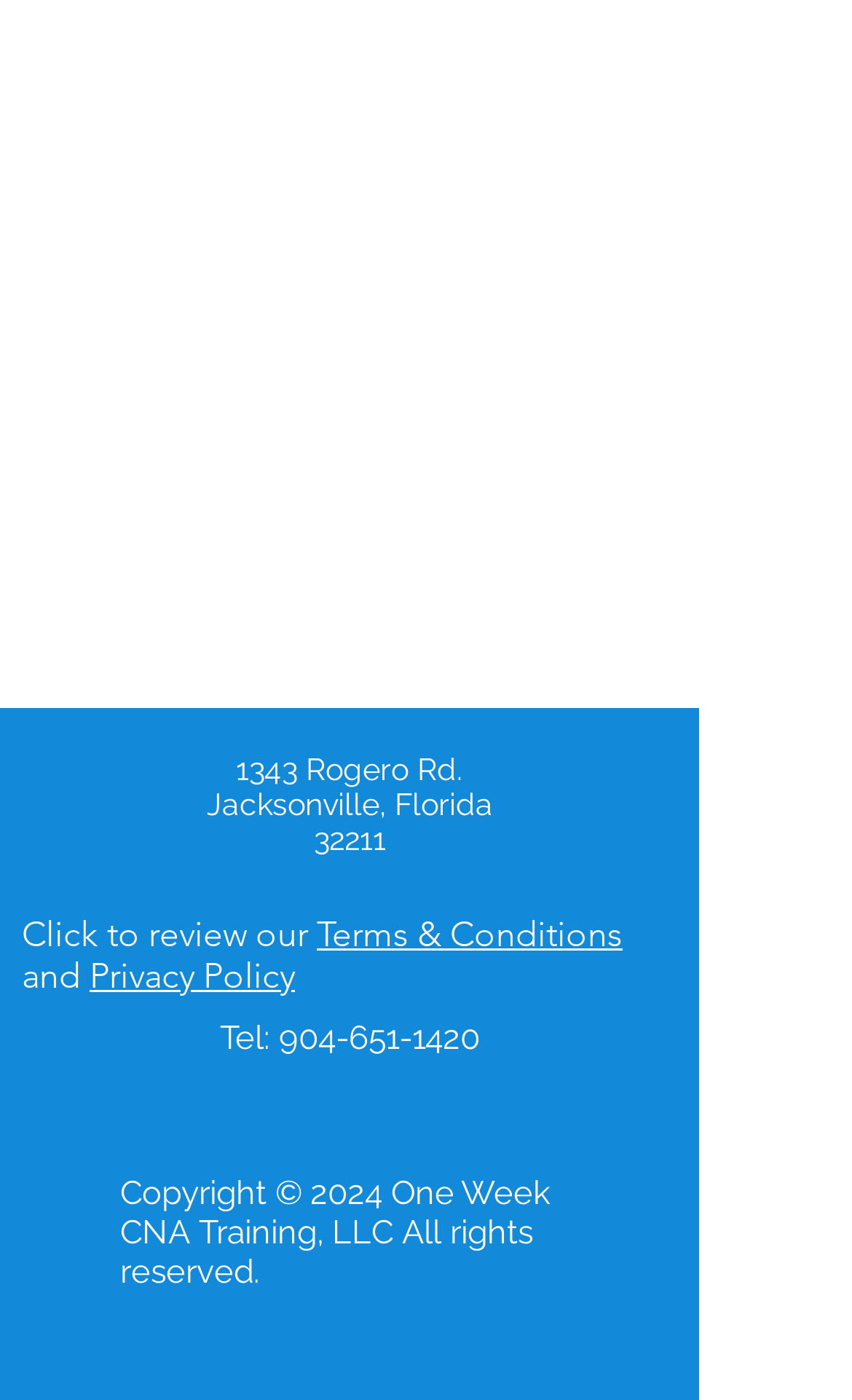Use the information in the screenshot to answer the question comprehensively: How many links are in the Terms & Conditions and Privacy Policy section?

The section contains two link elements, one for 'Terms & Conditions' and one for 'Privacy Policy', which can be identified by their text content.